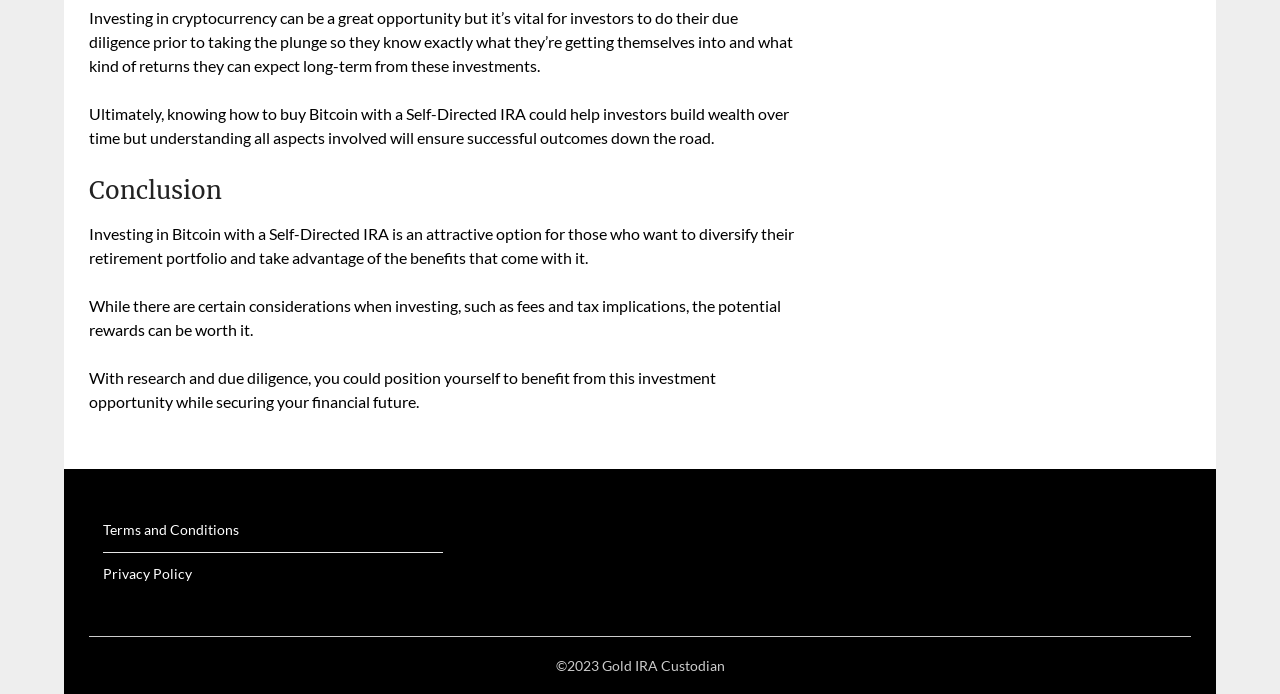What are some considerations when investing in Bitcoin?
Using the image as a reference, give an elaborate response to the question.

The webpage mentions that while there are certain considerations when investing in Bitcoin, such as fees and tax implications, the potential rewards can be worth it. This suggests that fees and tax implications are important factors to consider when investing in Bitcoin.